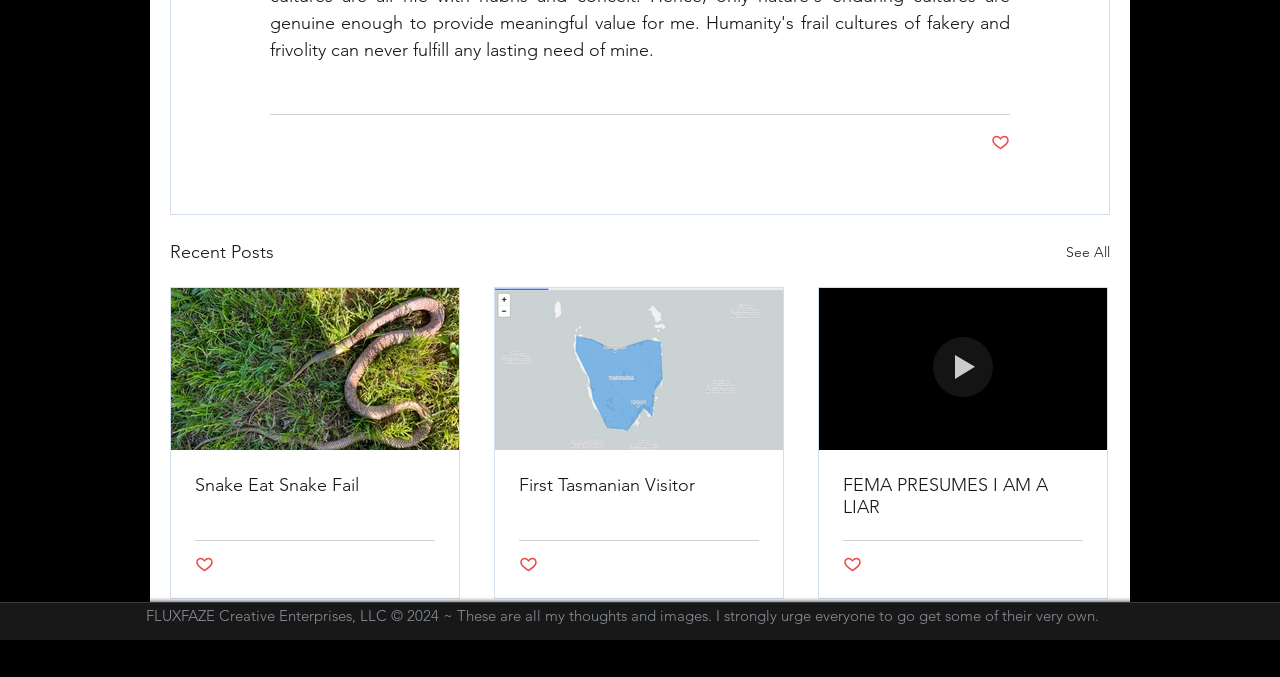Based on the element description "See All", predict the bounding box coordinates of the UI element.

[0.833, 0.352, 0.867, 0.394]